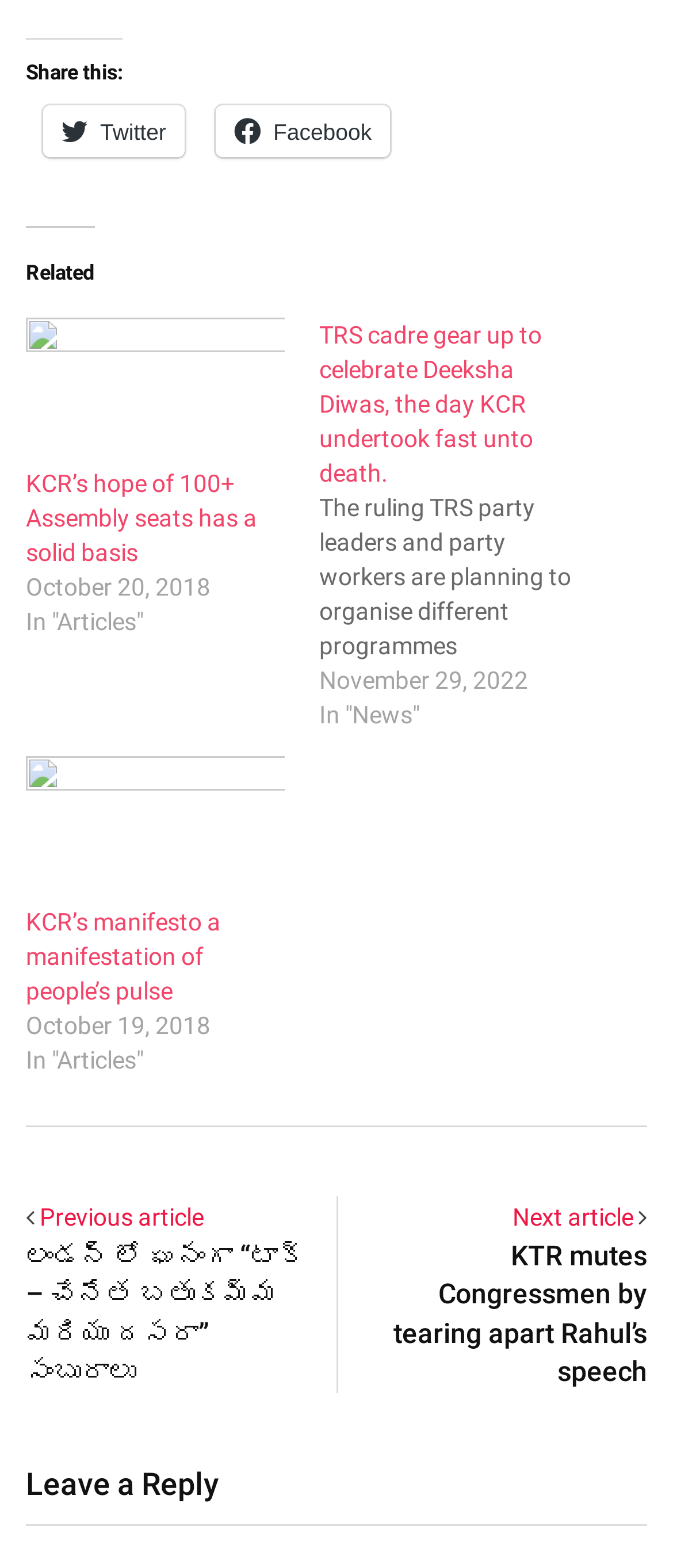Please provide the bounding box coordinate of the region that matches the element description: Previous article. Coordinates should be in the format (top-left x, top-left y, bottom-right x, bottom-right y) and all values should be between 0 and 1.

[0.059, 0.767, 0.303, 0.785]